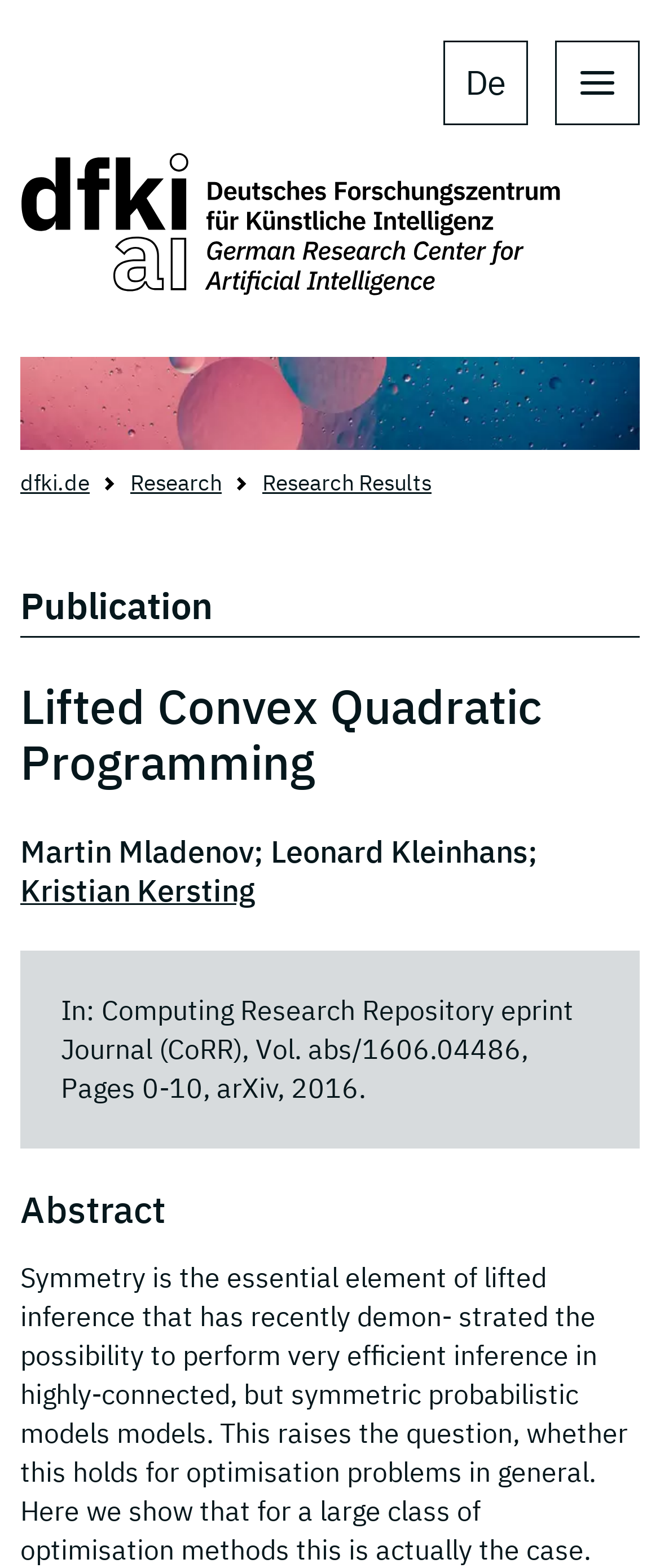Identify the webpage's primary heading and generate its text.

Lifted Convex Quadratic Programming